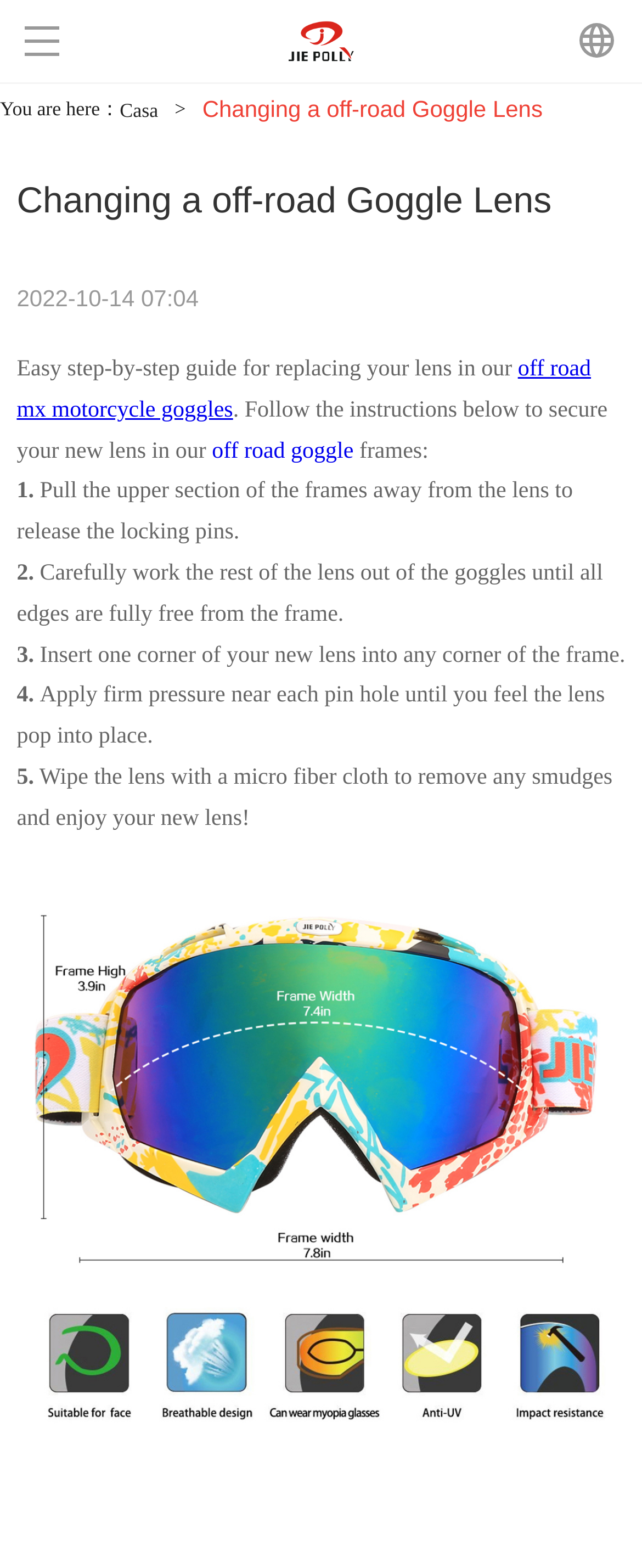Produce a meticulous description of the webpage.

This webpage is about changing a off-road goggle lens, specifically providing a step-by-step guide on how to replace the lens. At the top of the page, there is a navigation menu with 8 links: "Casa", "Sobre nosotros", "Servicio OEM", "Nuestro producto", "Helmet Visor", "Le désarmement", "Contáctenos", and "Noticias". 

Below the navigation menu, there is a small image on the right side. On the left side, there is a breadcrumb trail indicating the current page, "Changing a off-road Goggle Lens", which is also the title of the page. 

The main content of the page is a tutorial on how to change the lens, divided into 5 steps. Each step is numbered and has a brief description of the action to take, such as "Pull the upper section of the frames away from the lens to release the locking pins" and "Apply firm pressure near each pin hole until you feel the lens pop into place". 

At the bottom of the page, there is a large image that appears to be an illustration of the goggle lens, likely used to support the tutorial.